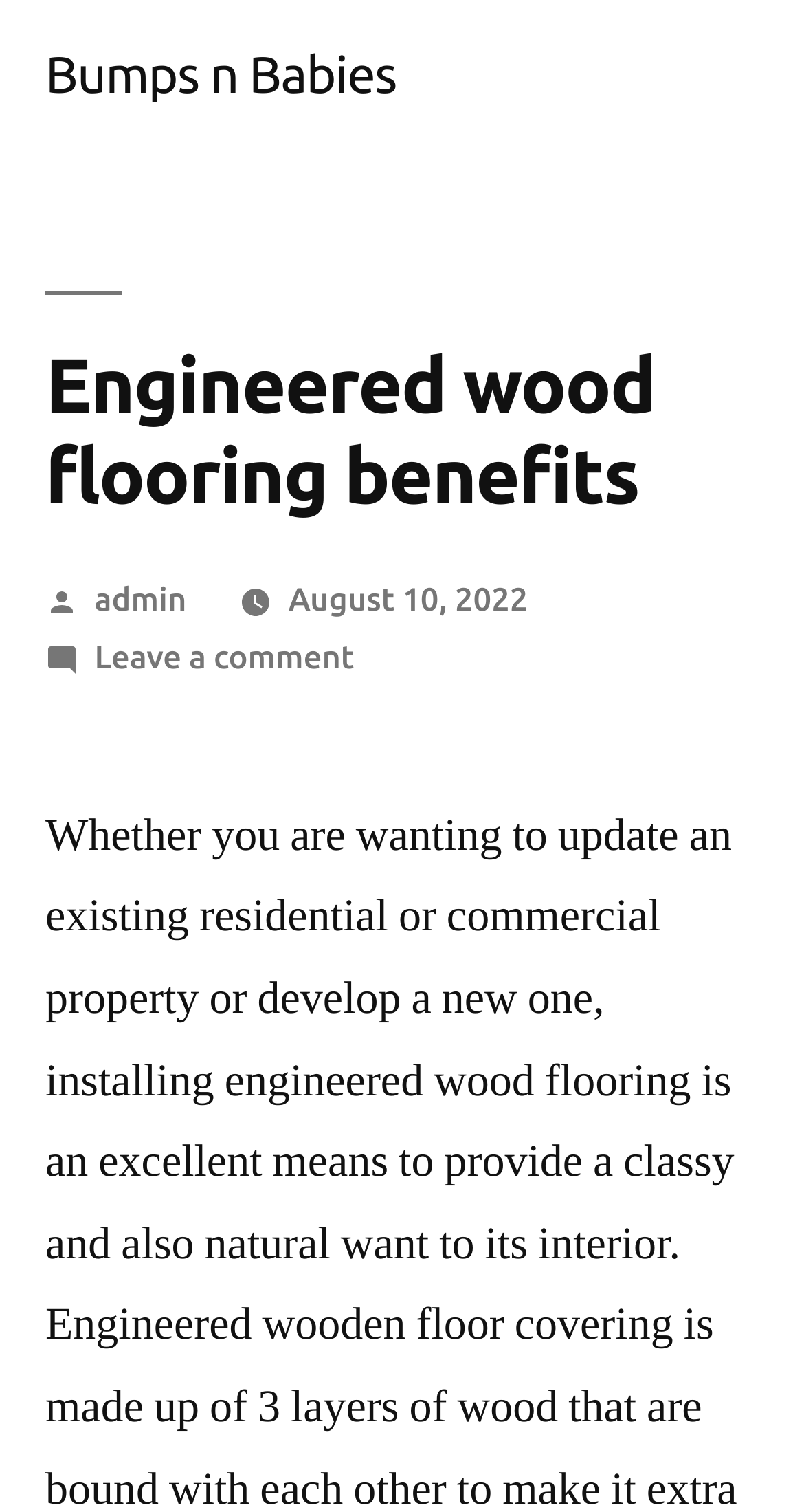Could you identify the text that serves as the heading for this webpage?

Engineered wood flooring benefits